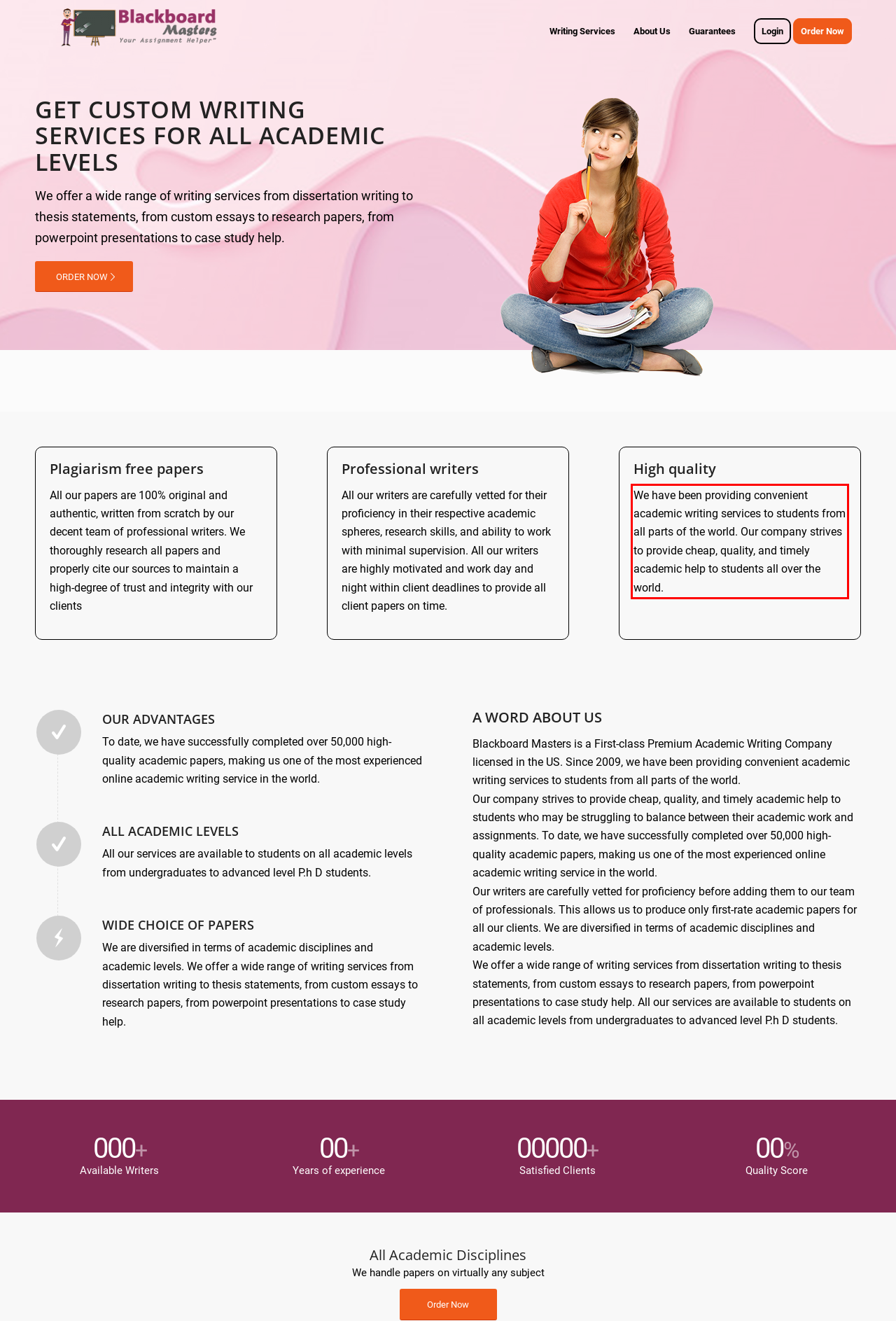Please extract the text content from the UI element enclosed by the red rectangle in the screenshot.

We have been providing convenient academic writing services to students from all parts of the world. Our company strives to provide cheap, quality, and timely academic help to students all over the world.